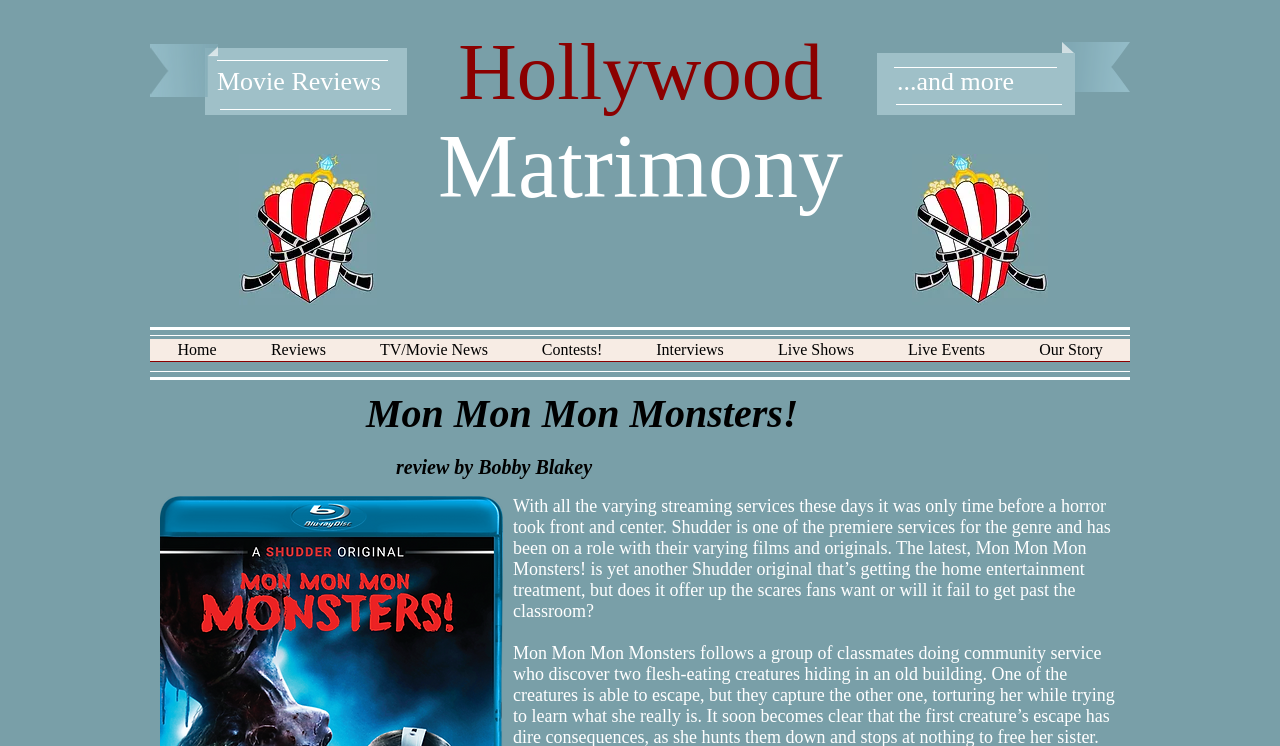Please analyze the image and provide a thorough answer to the question:
How many links are present in the navigation element?

I counted the number of link elements within the navigation element, which includes 'Home', 'Reviews', 'TV/Movie News', 'Contests!', 'Interviews', 'Live Shows', and 'Live Events', for a total of 7 links.